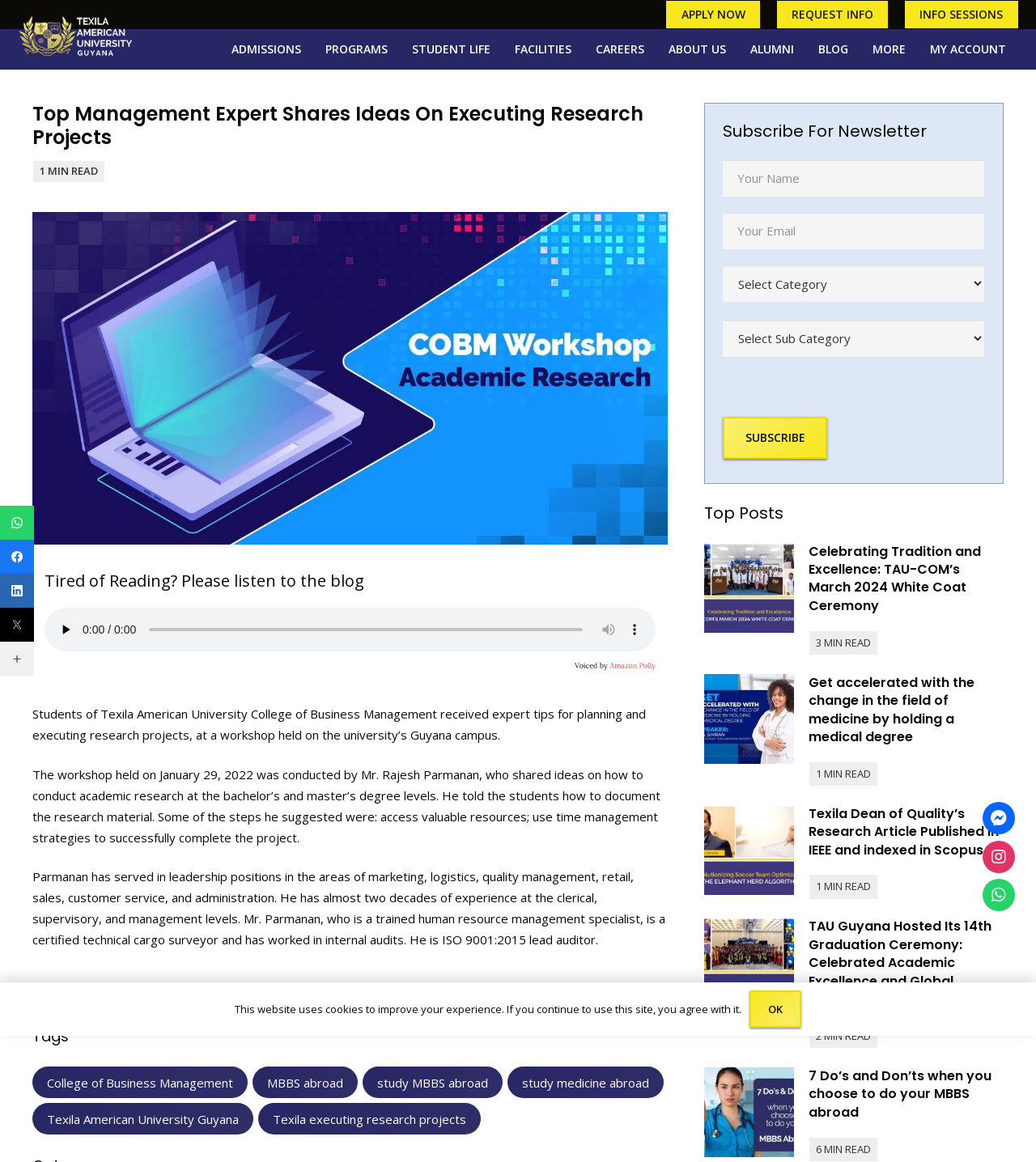Please find the bounding box coordinates of the element that must be clicked to perform the given instruction: "Read more about Celebrating Tradition and Excellence: TAU-COM’s March 2024 White Coat Ceremony". The coordinates should be four float numbers from 0 to 1, i.e., [left, top, right, bottom].

[0.781, 0.466, 0.947, 0.529]